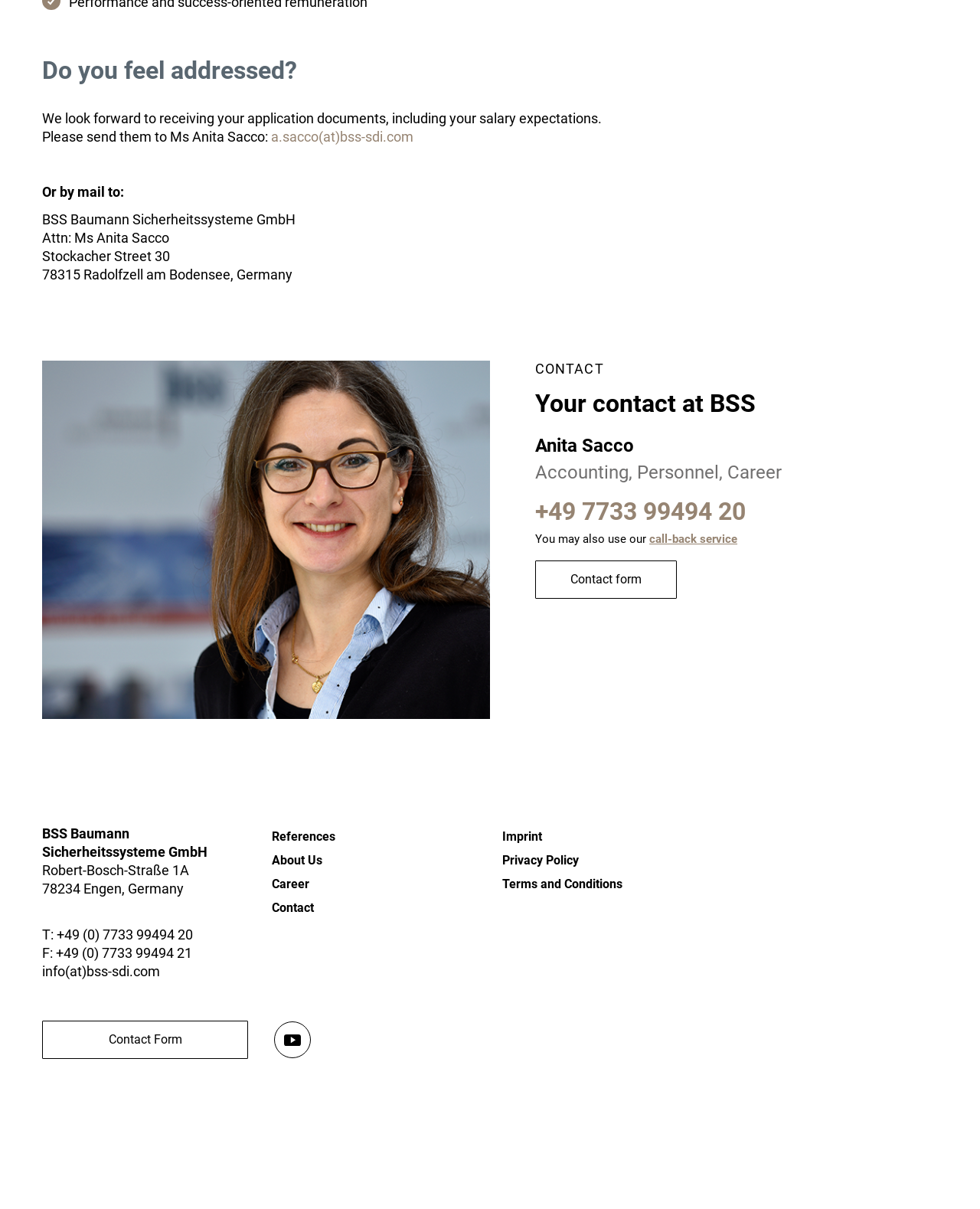Please locate the clickable area by providing the bounding box coordinates to follow this instruction: "Fill out the contact form".

[0.546, 0.464, 0.691, 0.495]